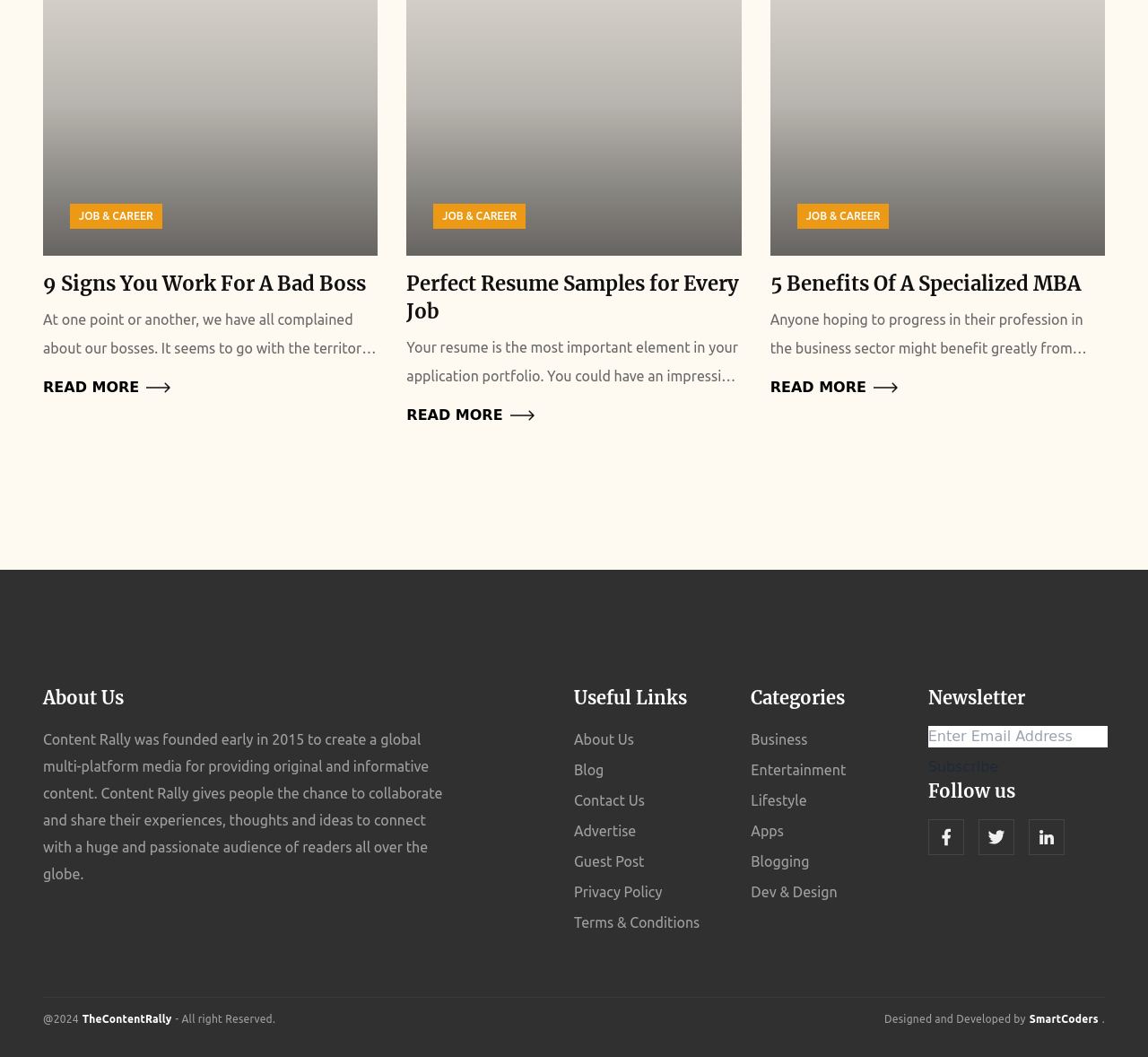Identify the bounding box coordinates of the area you need to click to perform the following instruction: "Subscribe to the newsletter".

[0.808, 0.715, 0.87, 0.736]